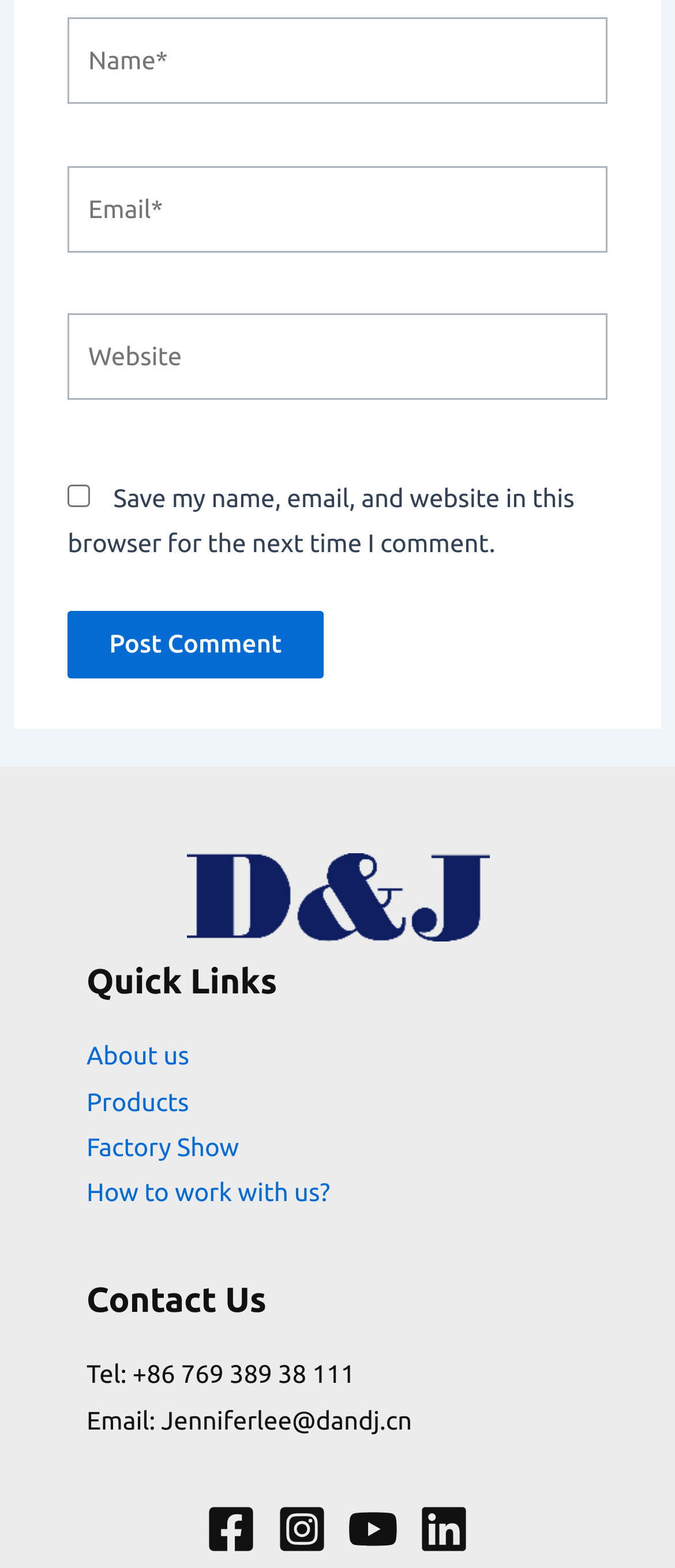Determine the bounding box coordinates of the clickable element to achieve the following action: 'Visit About us page'. Provide the coordinates as four float values between 0 and 1, formatted as [left, top, right, bottom].

[0.128, 0.581, 0.28, 0.599]